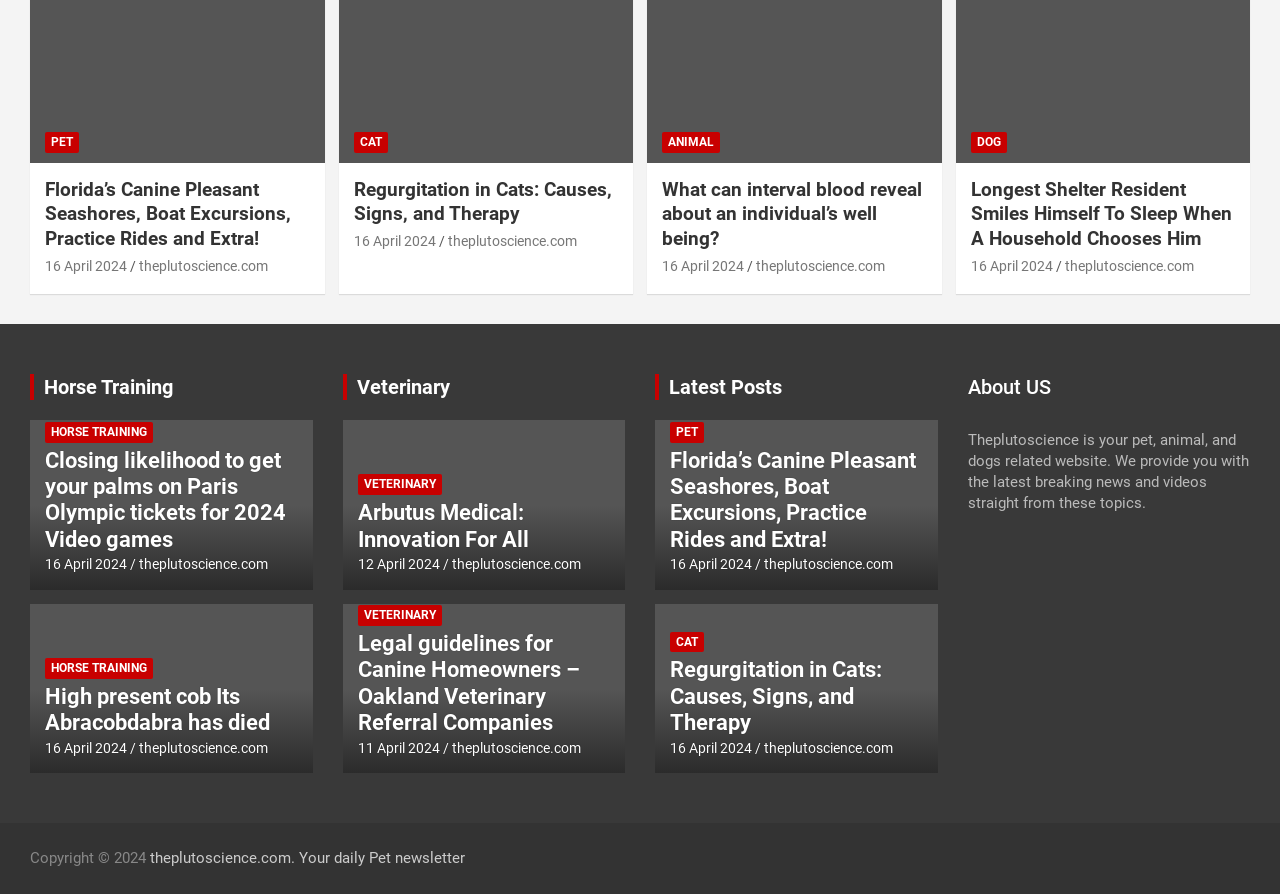Give a one-word or one-phrase response to the question:
What is the name of the website?

Theplutoscience